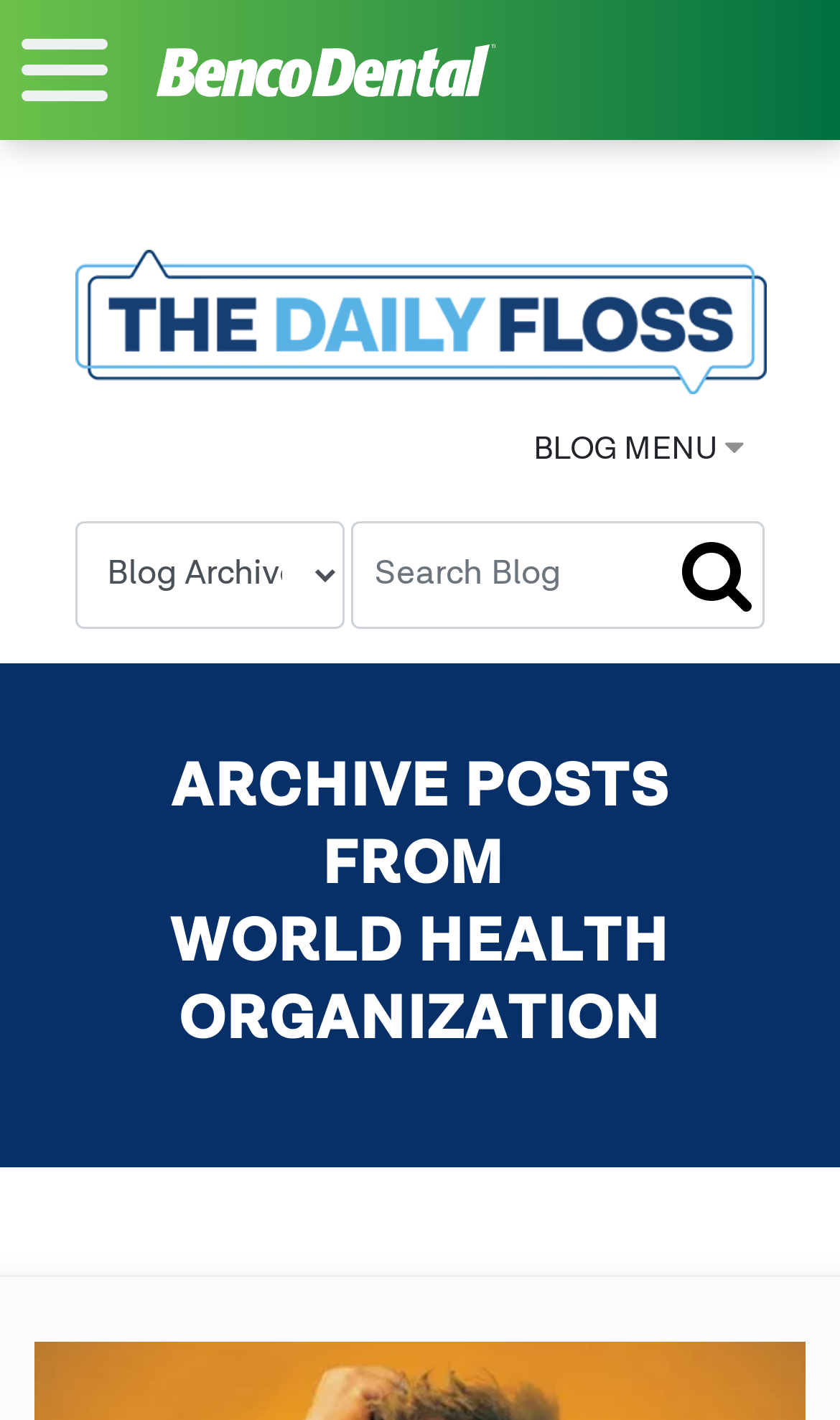Give the bounding box coordinates for the element described by: "title="Menu"".

[0.026, 0.027, 0.154, 0.088]